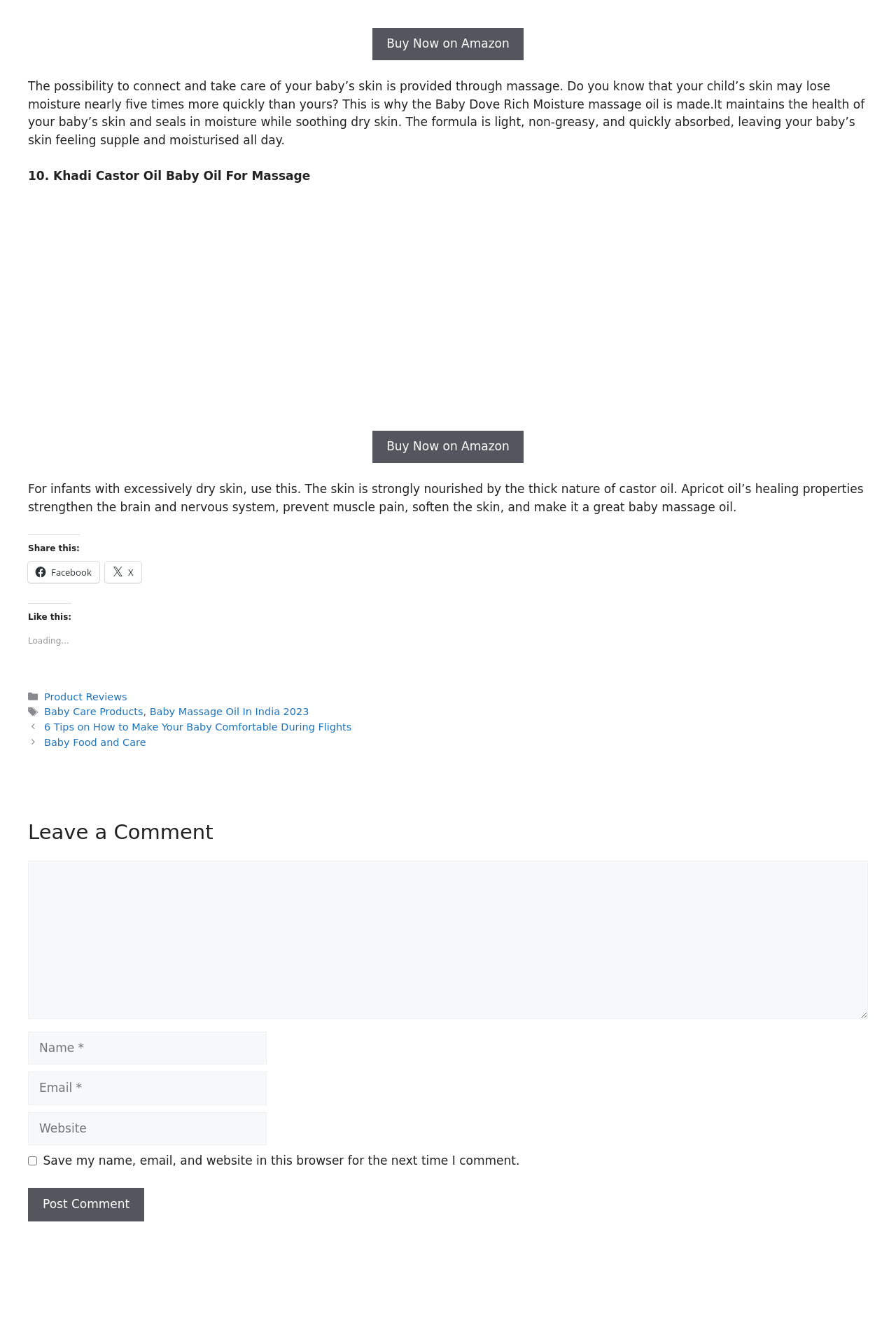Locate the bounding box coordinates of the element to click to perform the following action: 'Click on the 'HOME' link'. The coordinates should be given as four float values between 0 and 1, in the form of [left, top, right, bottom].

None